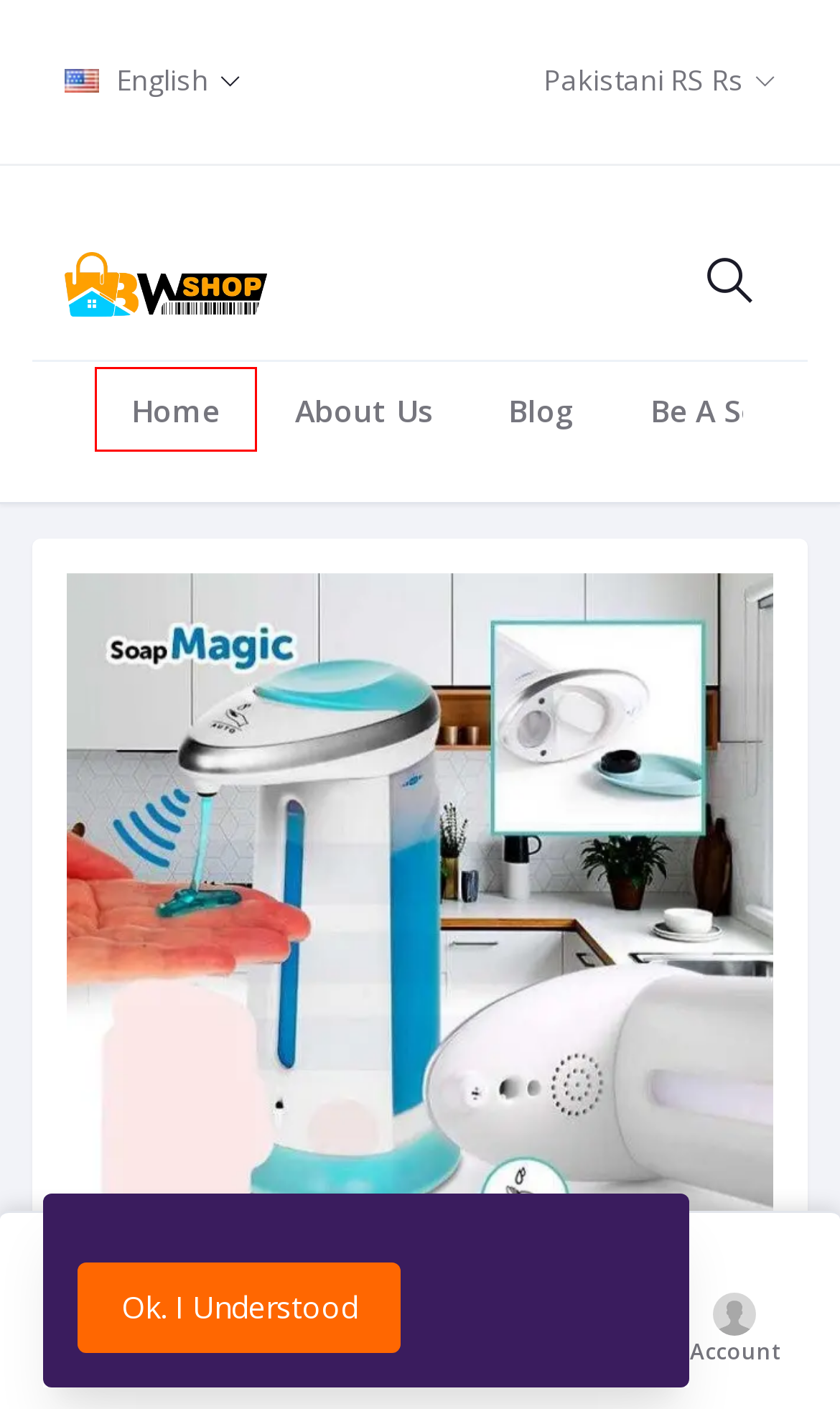Given a webpage screenshot with a red bounding box around a particular element, identify the best description of the new webpage that will appear after clicking on the element inside the red bounding box. Here are the candidates:
A. Knee Support Copper Price in Pakistan | WorldShop
B. BwShop.pk | Best Shopping Store Online In Pakistan - Buy Now
C. Men Health
D. Hair Growth
E. Bw Shop | Biggest Online Selling Platform in Pakistan
F. Customer Care Help Center | Help Line BwShop.pk
G. Neck Kneading Massager Price in Pakistan | WorldShop
H. Bioaqua Pink Cream in Pakistan

B